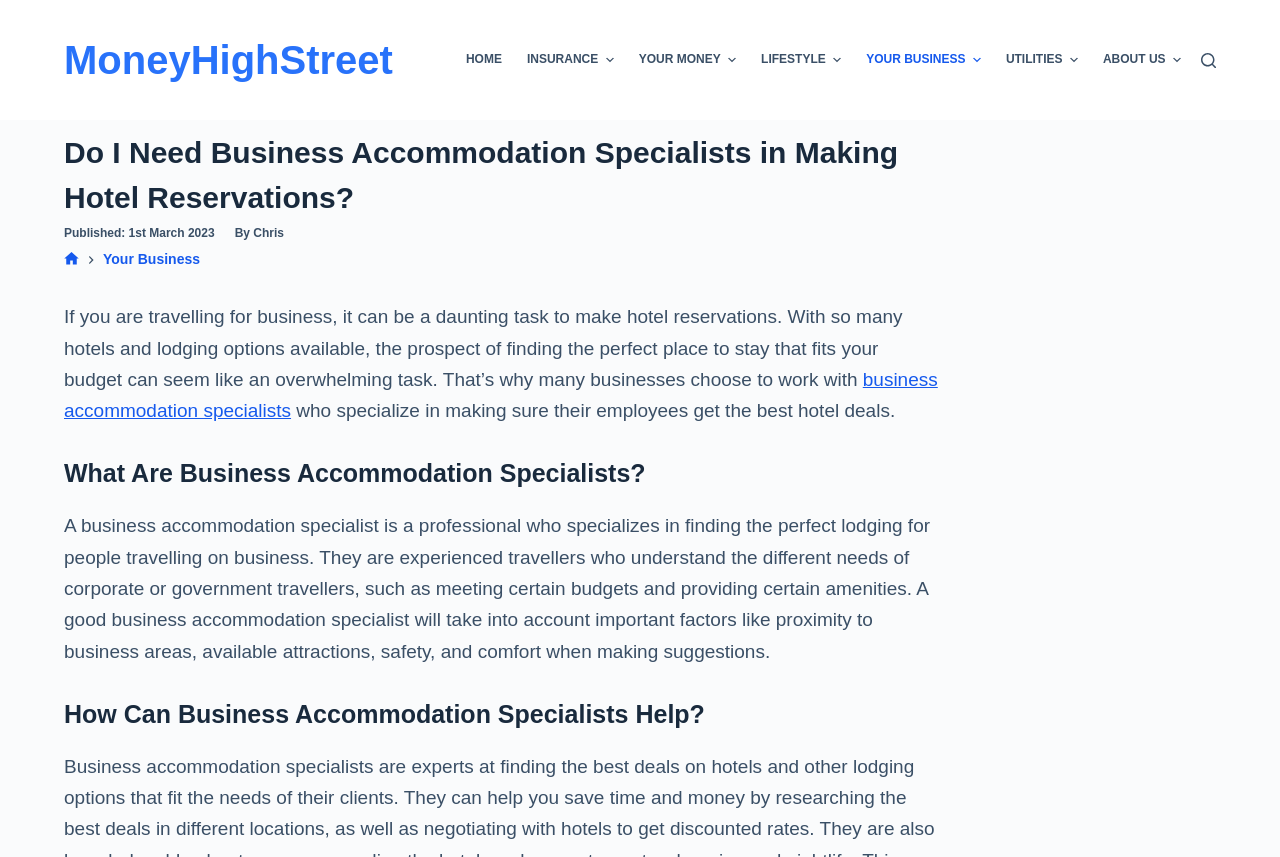Bounding box coordinates are specified in the format (top-left x, top-left y, bottom-right x, bottom-right y). All values are floating point numbers bounded between 0 and 1. Please provide the bounding box coordinate of the region this sentence describes: Your Business

[0.667, 0.0, 0.776, 0.14]